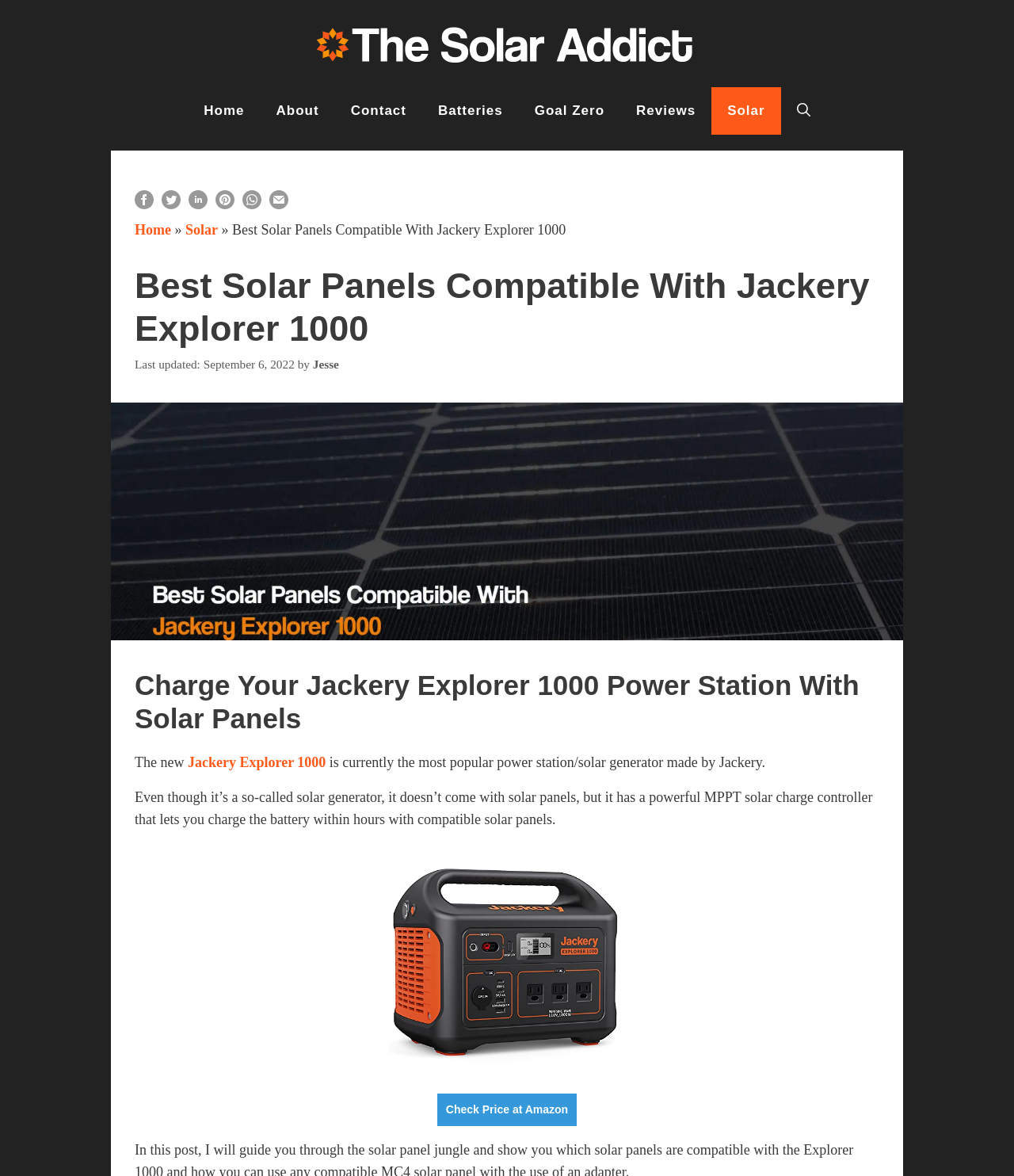Find the bounding box coordinates of the clickable area that will achieve the following instruction: "Check the price at Amazon".

[0.431, 0.93, 0.569, 0.958]